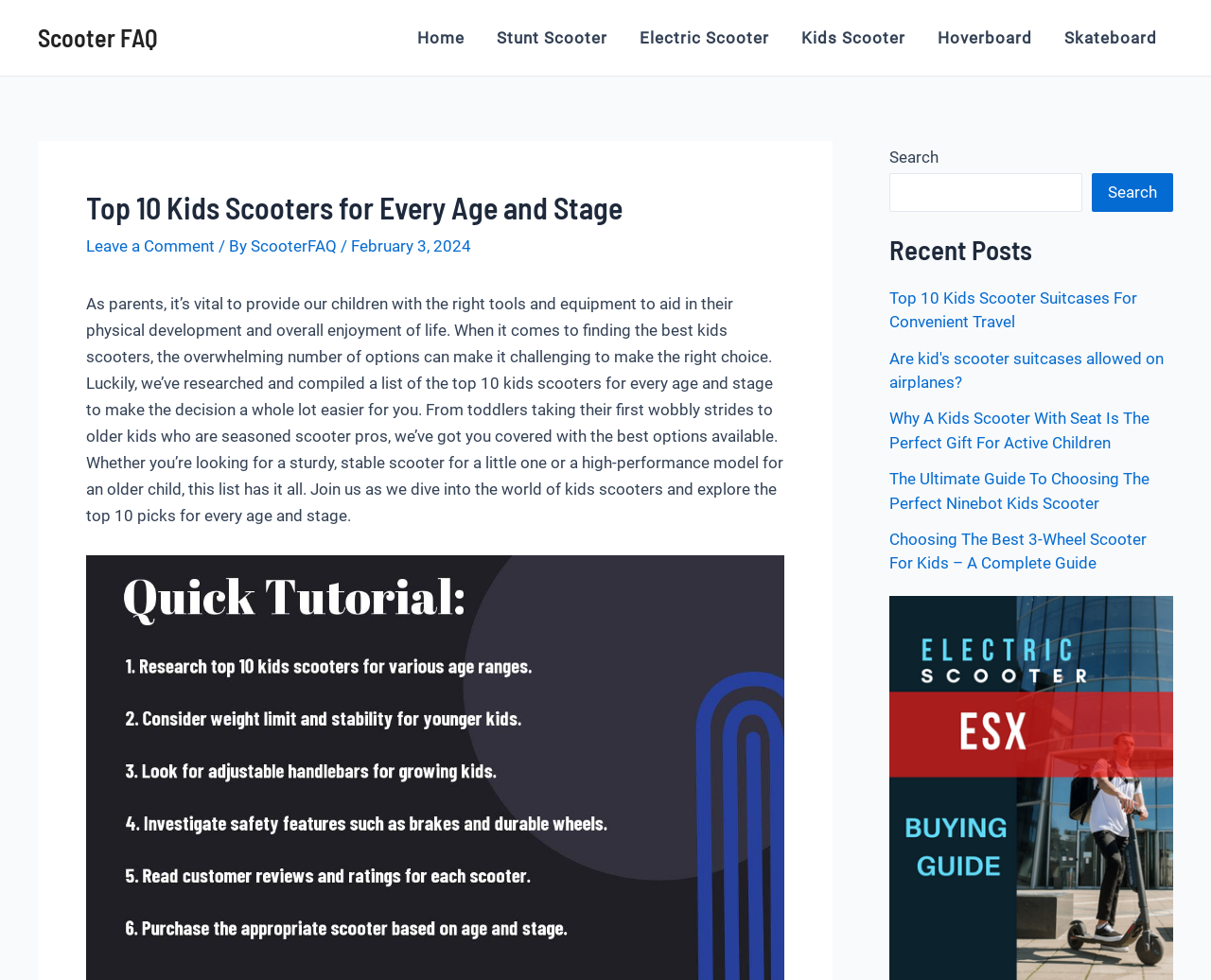Can you show the bounding box coordinates of the region to click on to complete the task described in the instruction: "Search for something"?

[0.734, 0.177, 0.894, 0.216]